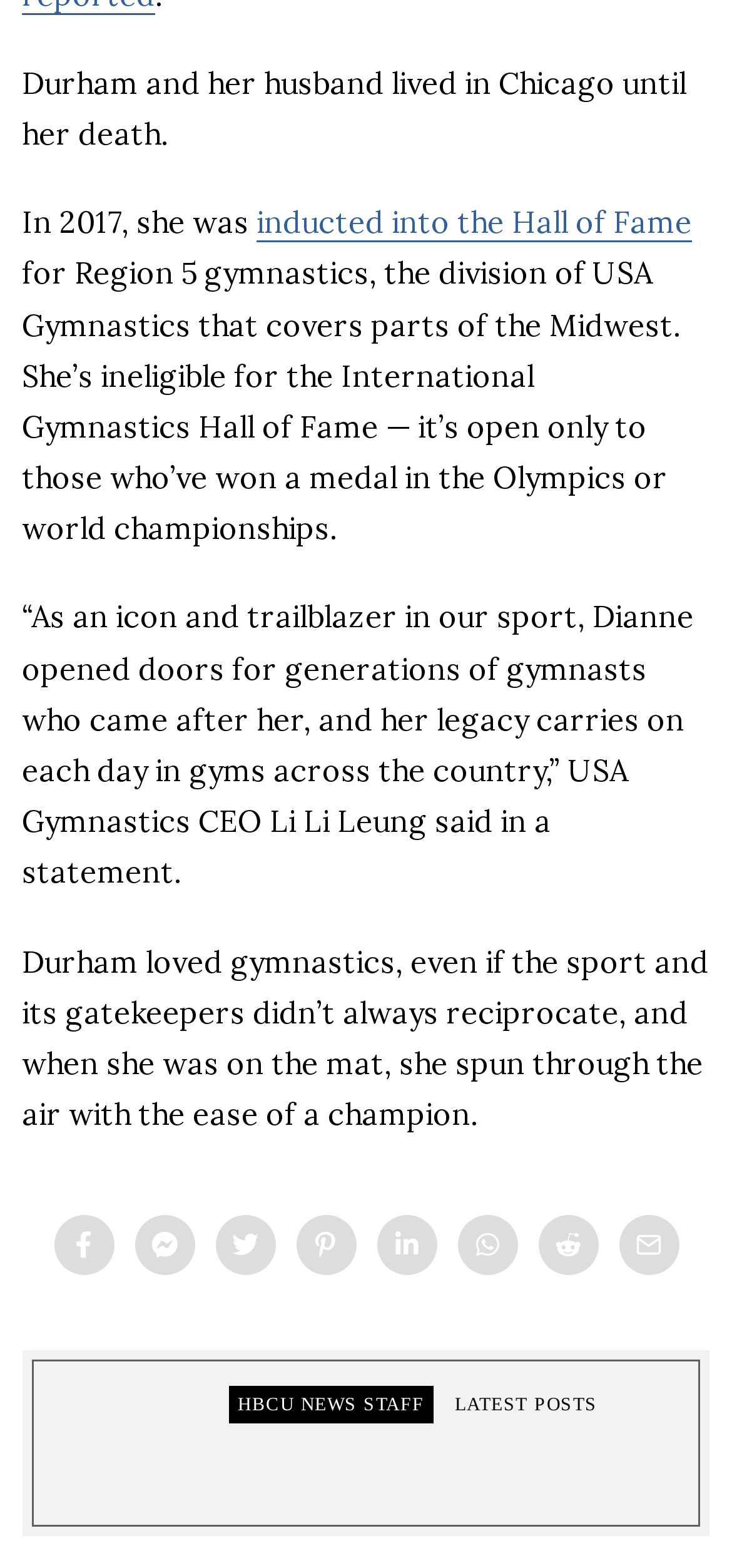Identify the bounding box coordinates of the element that should be clicked to fulfill this task: "click the share icon". The coordinates should be provided as four float numbers between 0 and 1, i.e., [left, top, right, bottom].

[0.514, 0.775, 0.596, 0.814]